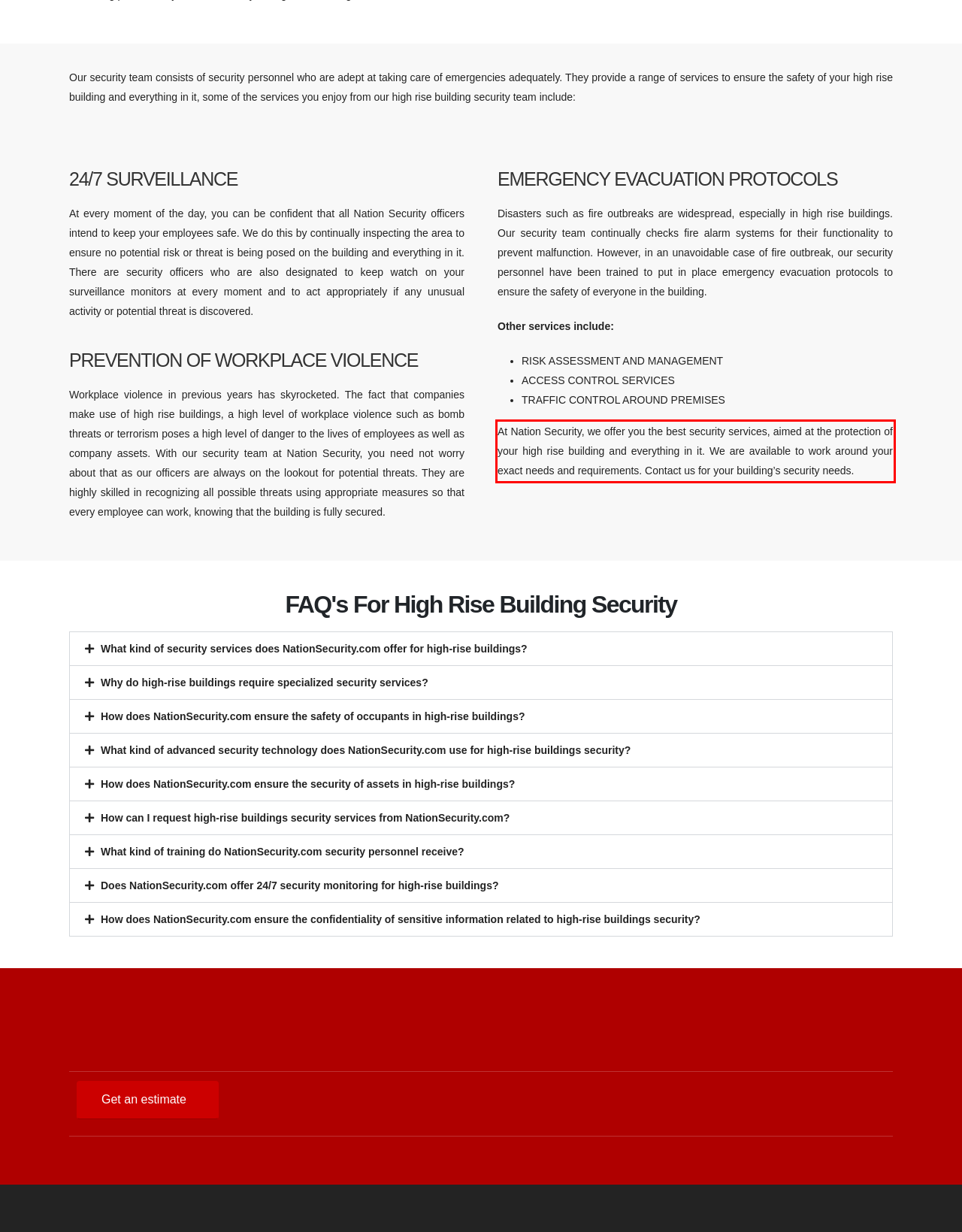With the given screenshot of a webpage, locate the red rectangle bounding box and extract the text content using OCR.

At Nation Security, we offer you the best security services, aimed at the protection of your high rise building and everything in it. We are available to work around your exact needs and requirements. Contact us for your building’s security needs.